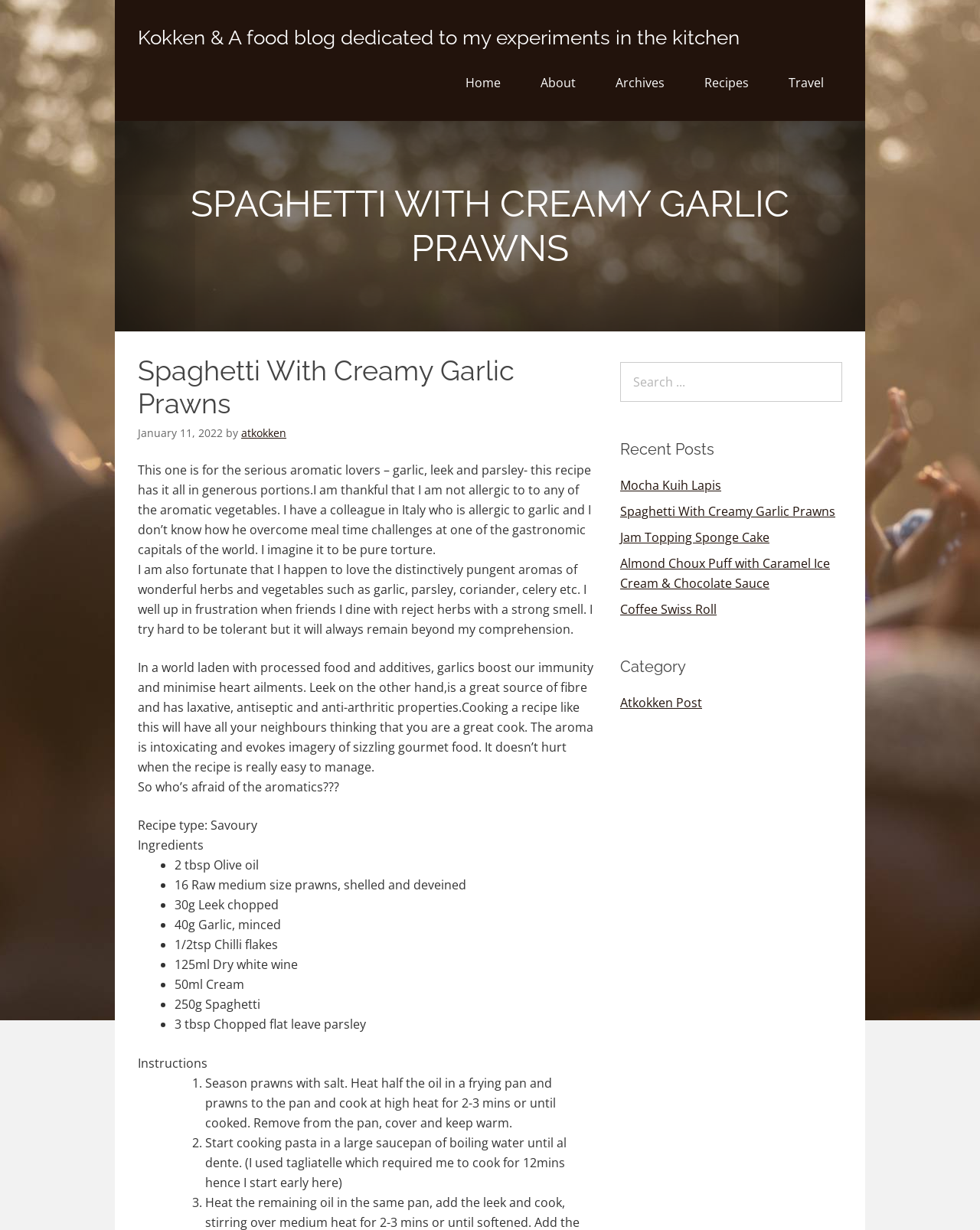Identify and provide the main heading of the webpage.

Spaghetti With Creamy Garlic Prawns